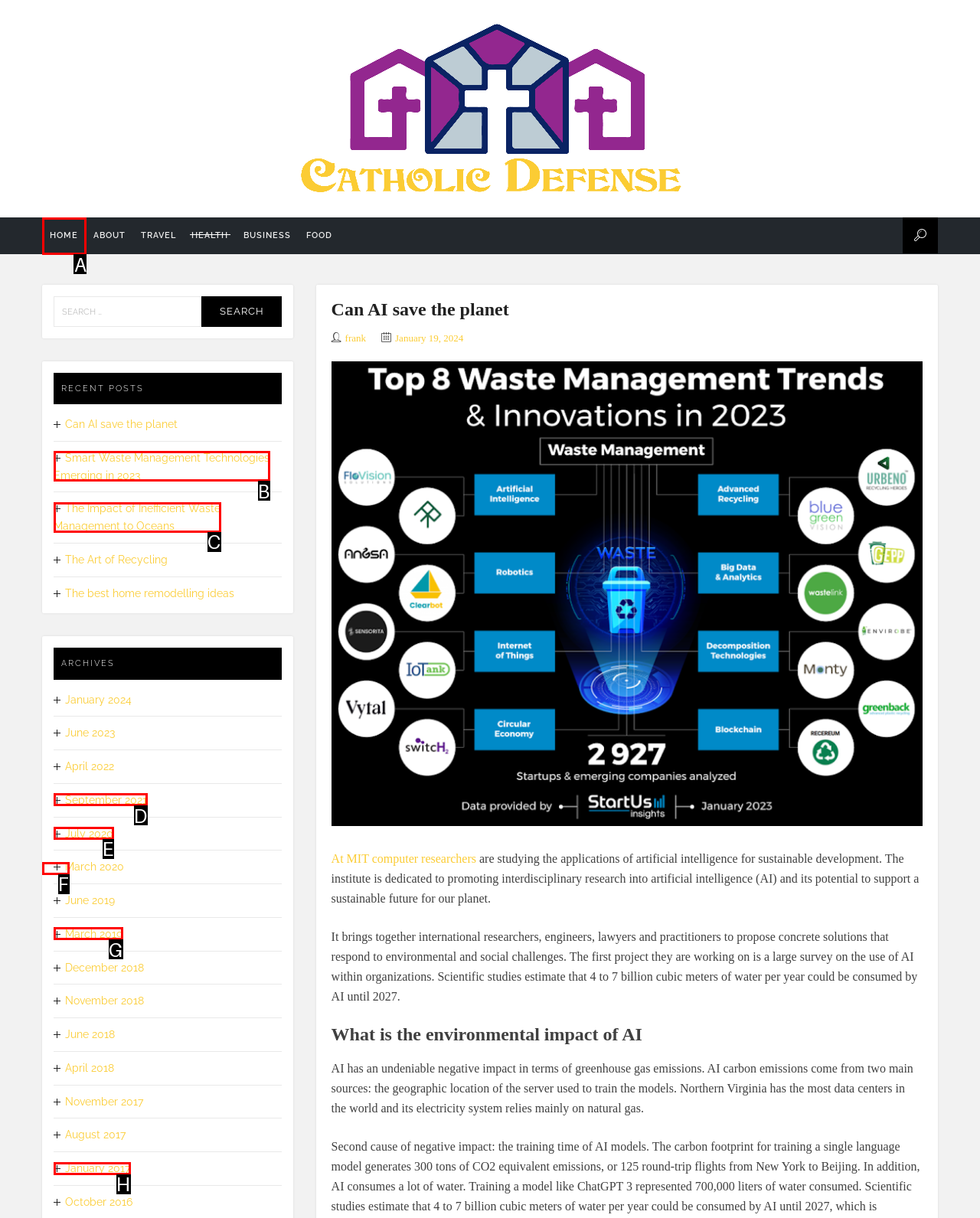Point out which UI element to click to complete this task: Click the 'HOME' link
Answer with the letter corresponding to the right option from the available choices.

A